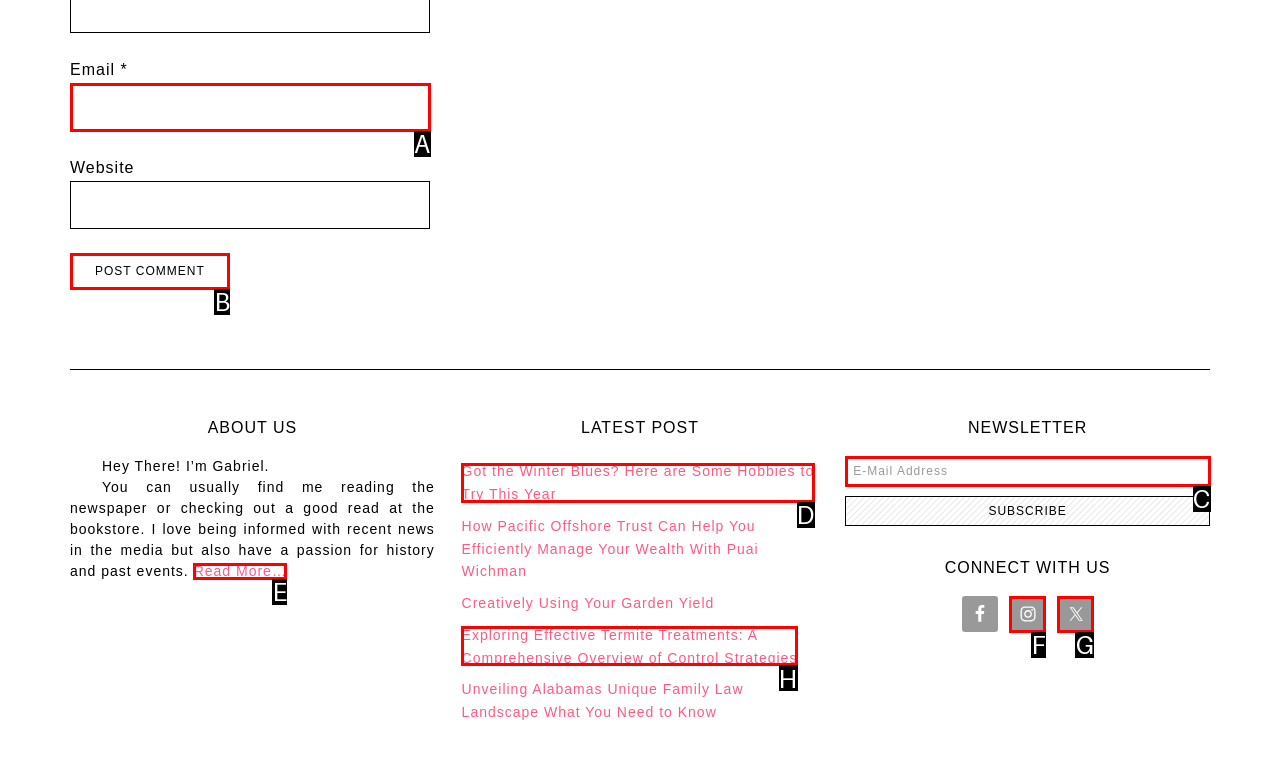Match the following description to a UI element: Read More…
Provide the letter of the matching option directly.

E